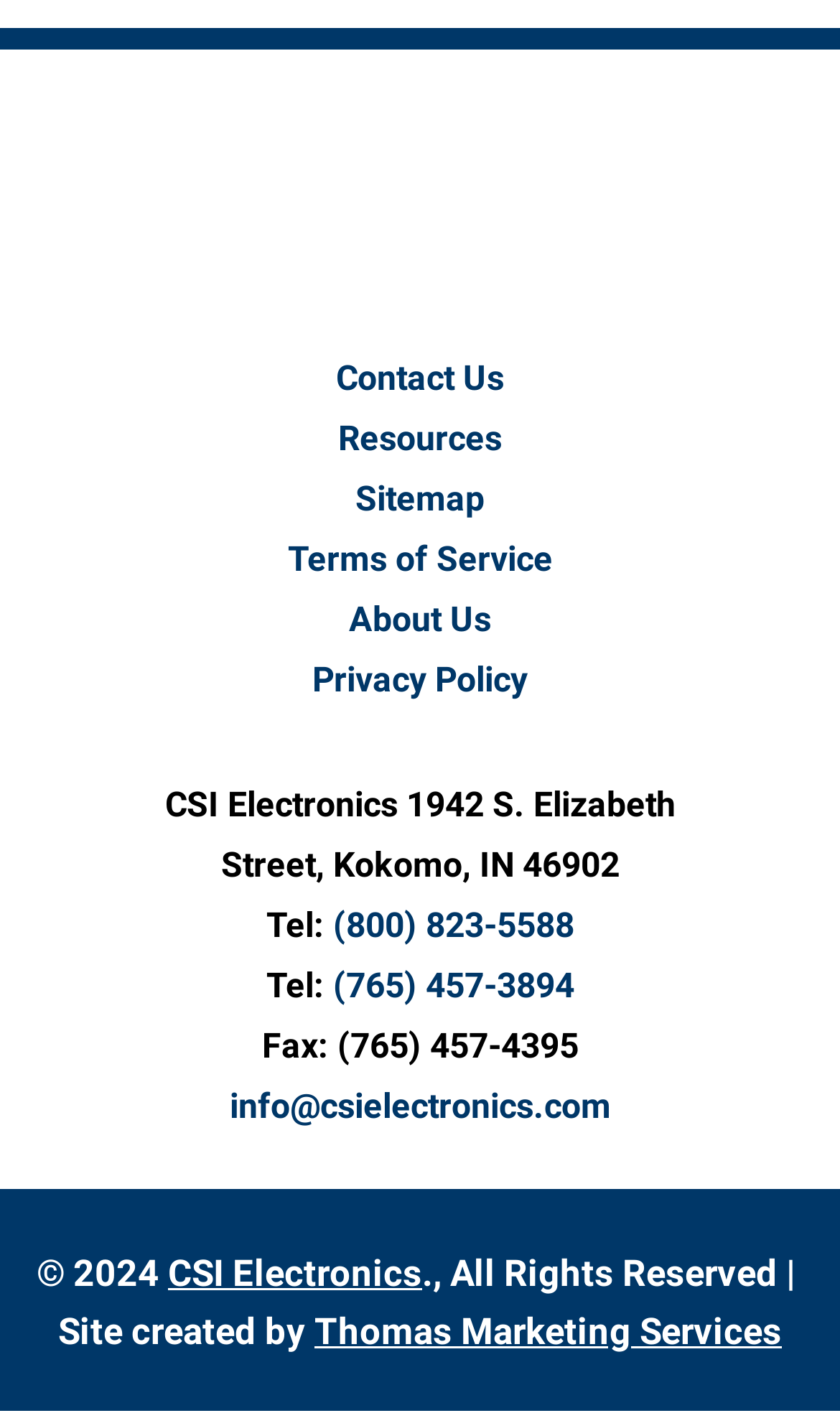What is the company name?
Using the information from the image, answer the question thoroughly.

The company name can be found in the top-left corner of the webpage, where it is written as 'CSI Electronics.' in a link element.